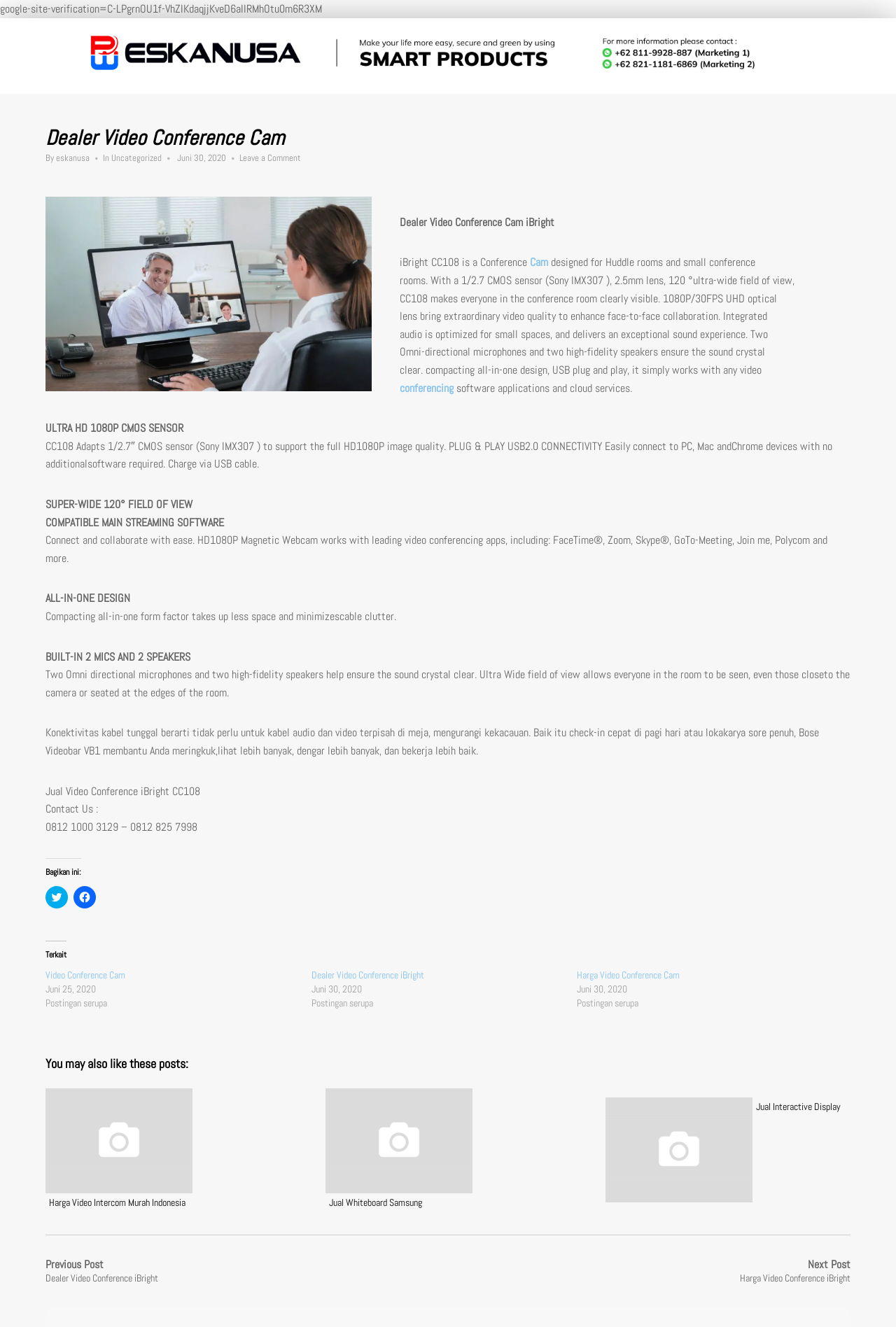Identify the coordinates of the bounding box for the element that must be clicked to accomplish the instruction: "Contact us using the phone number 0812 1000 3129".

[0.051, 0.617, 0.22, 0.629]